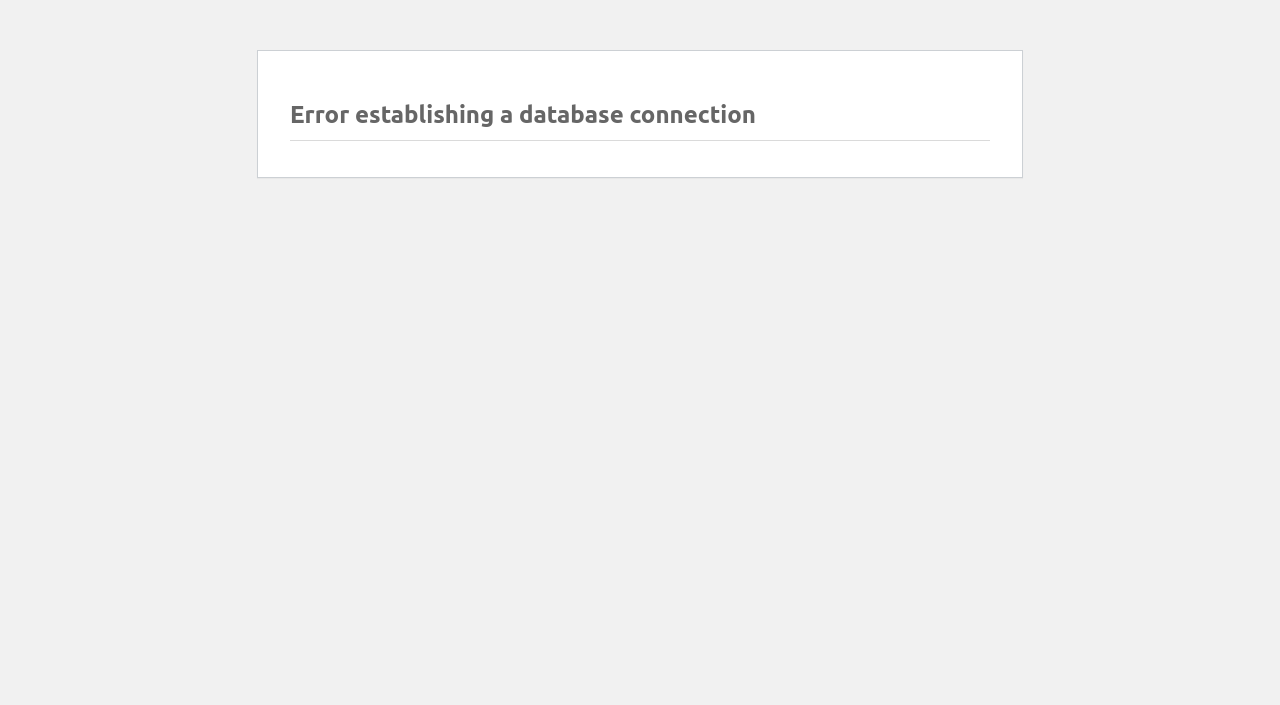Can you identify and provide the main heading of the webpage?

Error establishing a database connection